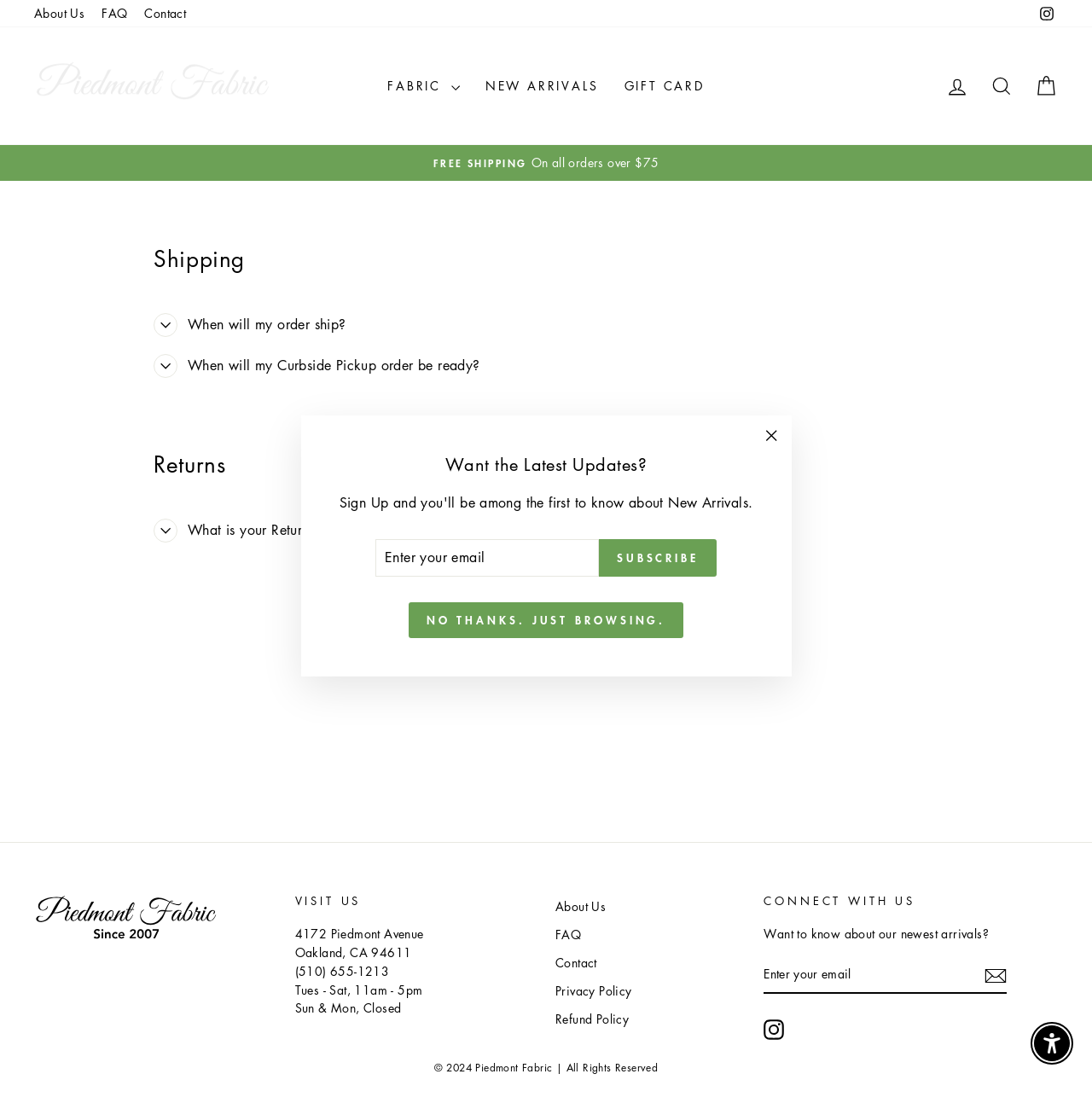Provide a brief response to the question below using one word or phrase:
What is the main category of products sold on this website?

Fabric and sewing supplies